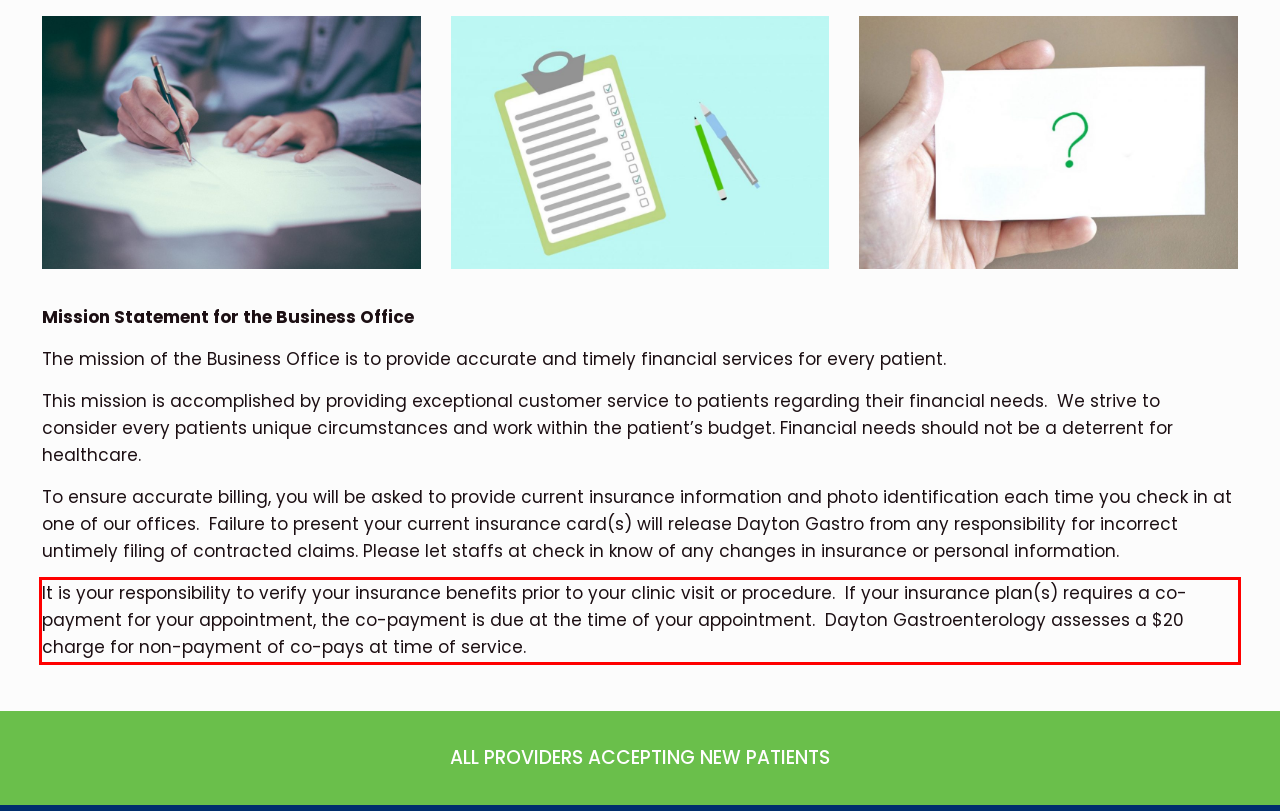You are presented with a webpage screenshot featuring a red bounding box. Perform OCR on the text inside the red bounding box and extract the content.

It is your responsibility to verify your insurance benefits prior to your clinic visit or procedure. If your insurance plan(s) requires a co-payment for your appointment, the co-payment is due at the time of your appointment. Dayton Gastroenterology assesses a $20 charge for non-payment of co-pays at time of service.